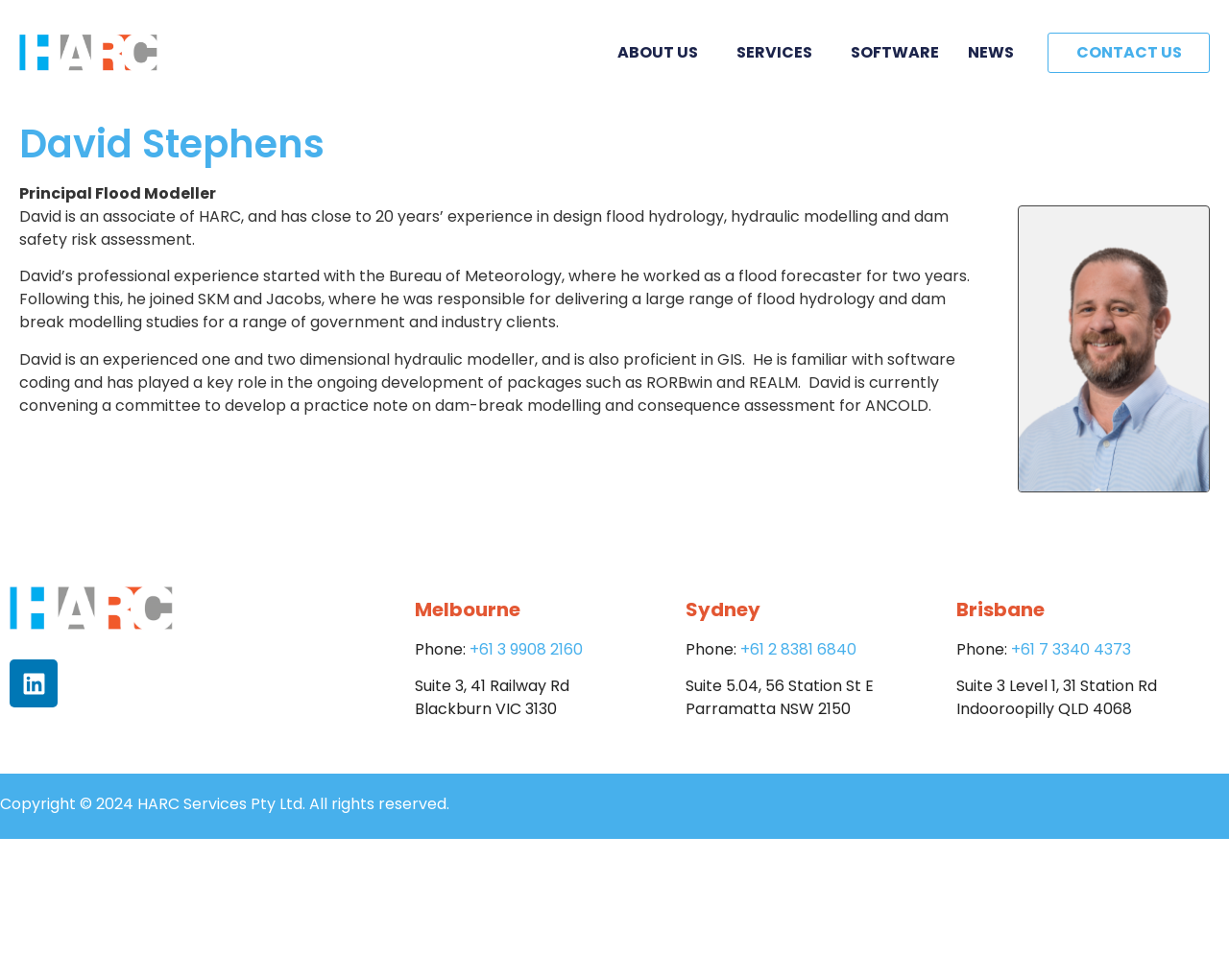Write an elaborate caption that captures the essence of the webpage.

The webpage is about David Stephens, a principal flood modeller associated with HARC. At the top, there is a navigation menu with links to "ABOUT US", "SERVICES", "SOFTWARE", "NEWS", and "CONTACT US". Below the navigation menu, there is a heading with the name "David Stephens" followed by a brief description of his profession.

The main content of the webpage is divided into three sections, each describing David's professional experience, skills, and achievements. The first section mentions his experience in design flood hydrology, hydraulic modelling, and dam safety risk assessment. The second section describes his work experience at the Bureau of Meteorology, SKM, and Jacobs. The third section highlights his skills in hydraulic modelling, GIS, and software coding.

On the right side of the webpage, there is a section with David's contact information, including his LinkedIn profile, phone numbers, and addresses for Melbourne, Sydney, and Brisbane offices.

At the bottom of the webpage, there is a copyright notice stating "Copyright © 2024 HARC Services Pty Ltd. All rights reserved."